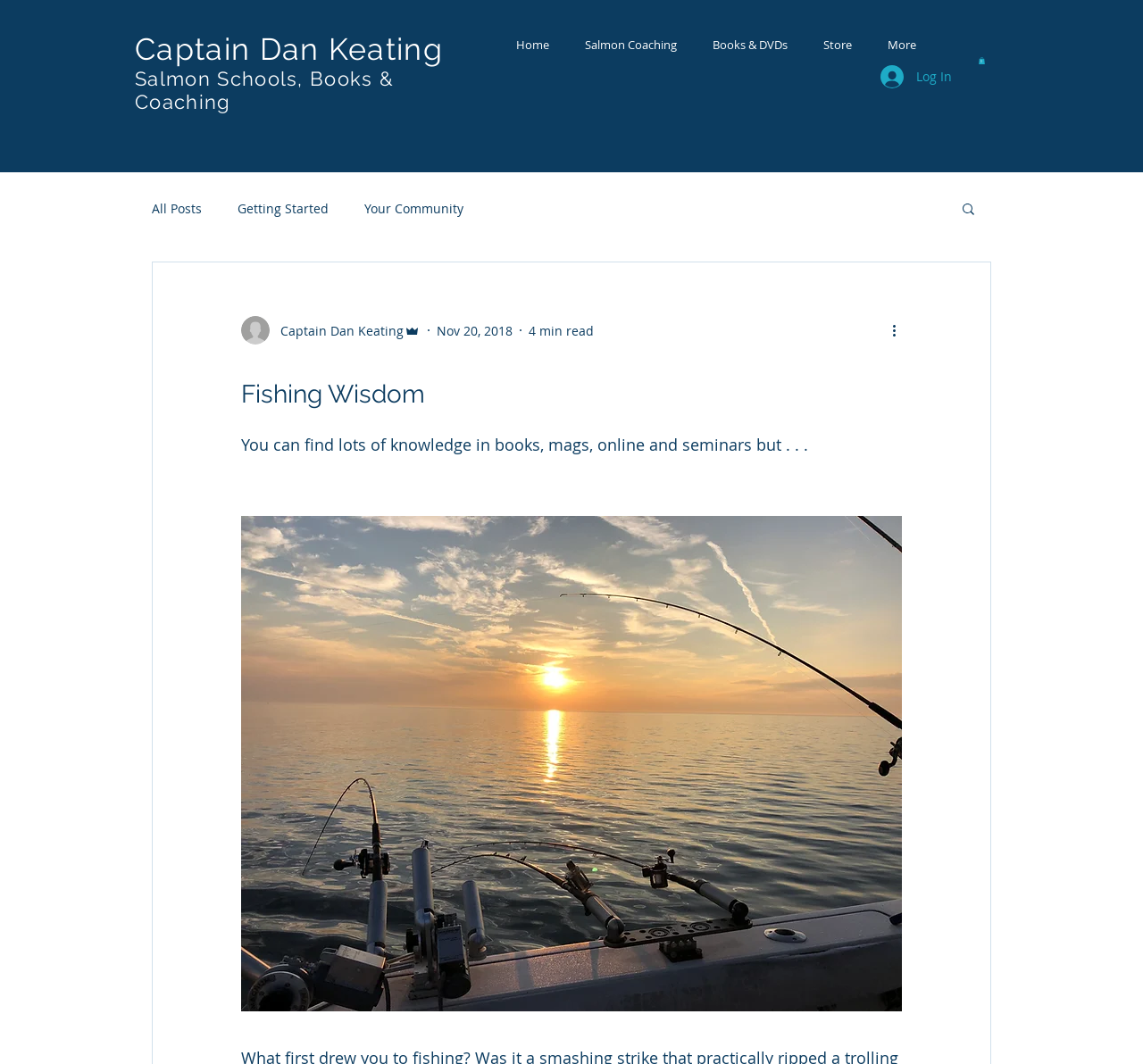Determine the bounding box coordinates in the format (top-left x, top-left y, bottom-right x, bottom-right y). Ensure all values are floating point numbers between 0 and 1. Identify the bounding box of the UI element described by: All Posts

[0.133, 0.188, 0.177, 0.203]